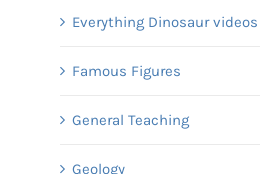Describe in detail everything you see in the image.

The image titled "Unravelling a Fishy Tale as a New Study of an Ichthyosaur Solves a Mystery" captures the essence of a fascinating scientific discovery regarding ichthyosaurs, marine reptiles from the Mesozoic era. This image is part of a content display associated with the article, providing readers an engaging visual representation to enhance their understanding of the research discussed. 

The accompanying text highlights the article's publication date, March 8th, 2017, and invites readers to explore further, with links to the full article and the chance to participate in the conversation through comments. This content is housed within a user-friendly interface, designed to provide easy navigation and access to related information, enriching the educational experience for those interested in paleontology and prehistoric life.